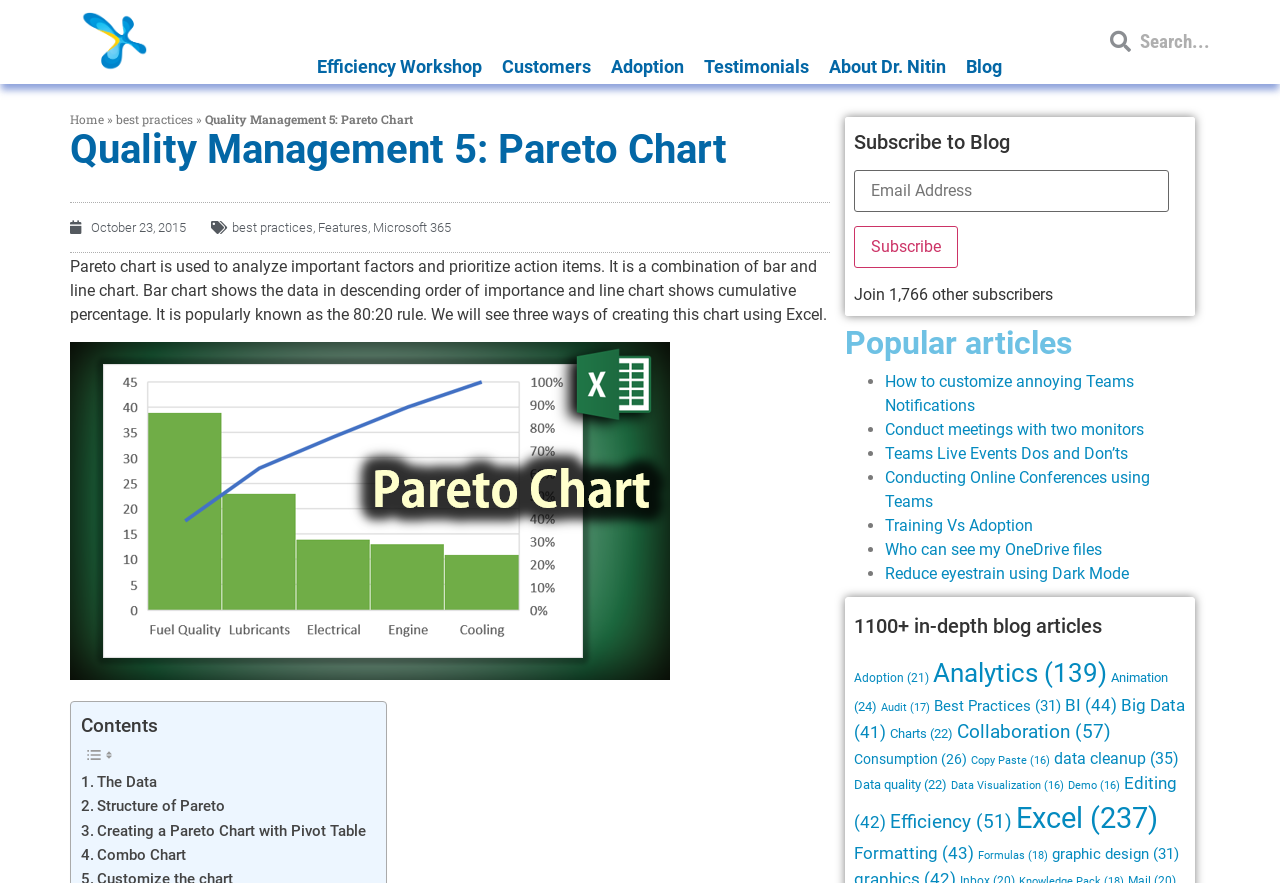Please specify the bounding box coordinates in the format (top-left x, top-left y, bottom-right x, bottom-right y), with all values as floating point numbers between 0 and 1. Identify the bounding box of the UI element described by: About Dr. Nitin

[0.643, 0.058, 0.744, 0.094]